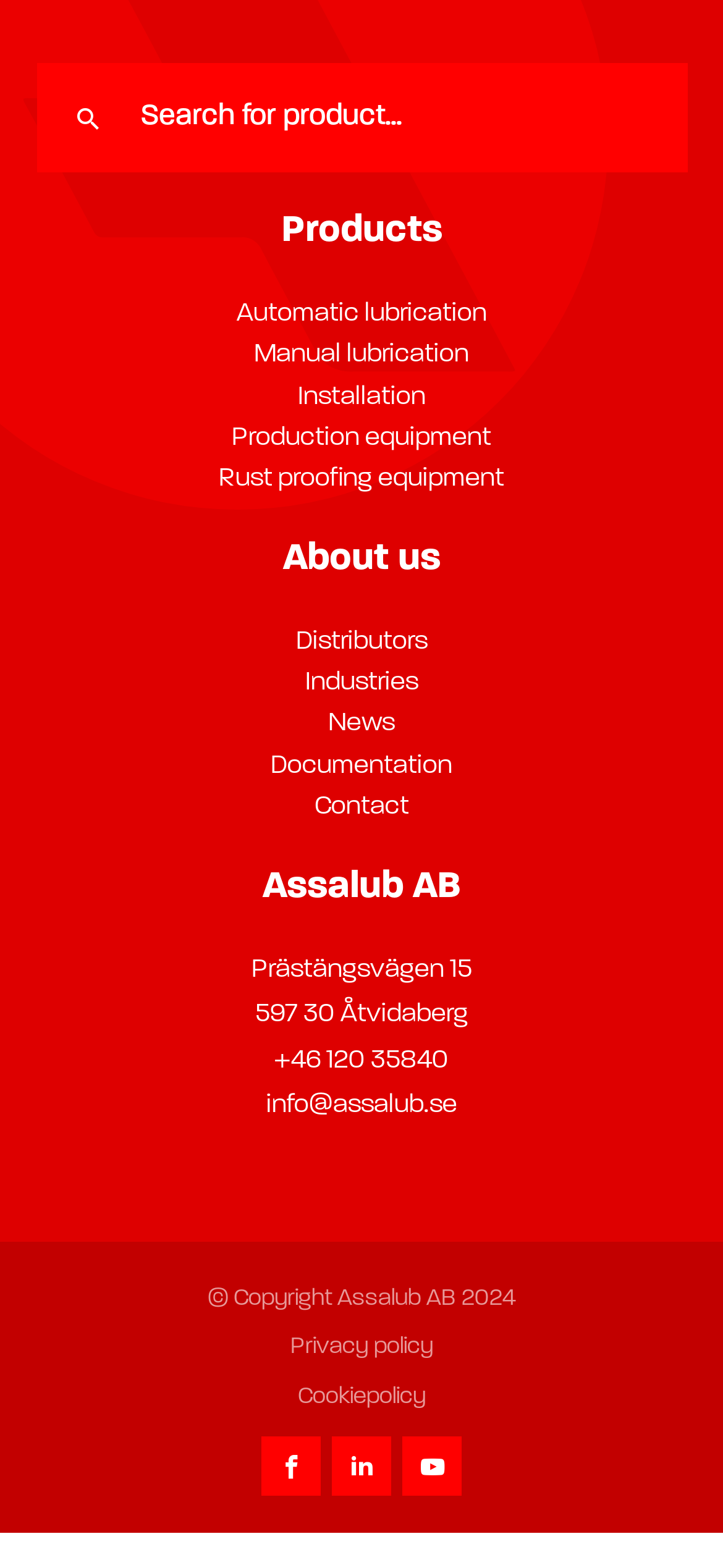From the element description: "Privacy policy", extract the bounding box coordinates of the UI element. The coordinates should be expressed as four float numbers between 0 and 1, in the order [left, top, right, bottom].

[0.05, 0.869, 0.95, 0.895]